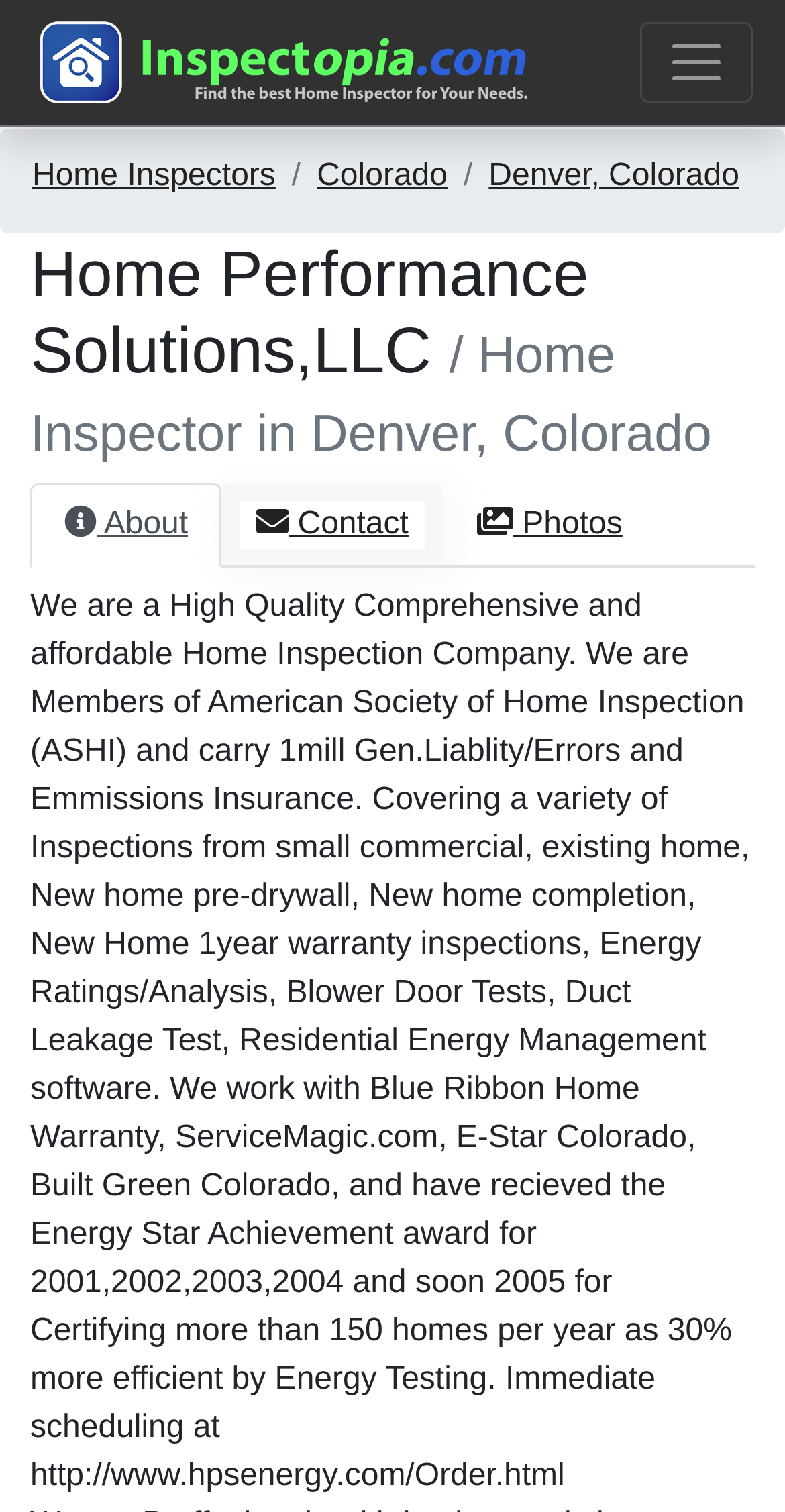What is the name of the home inspection company?
Please provide a single word or phrase in response based on the screenshot.

Home Performance Solutions,LLC